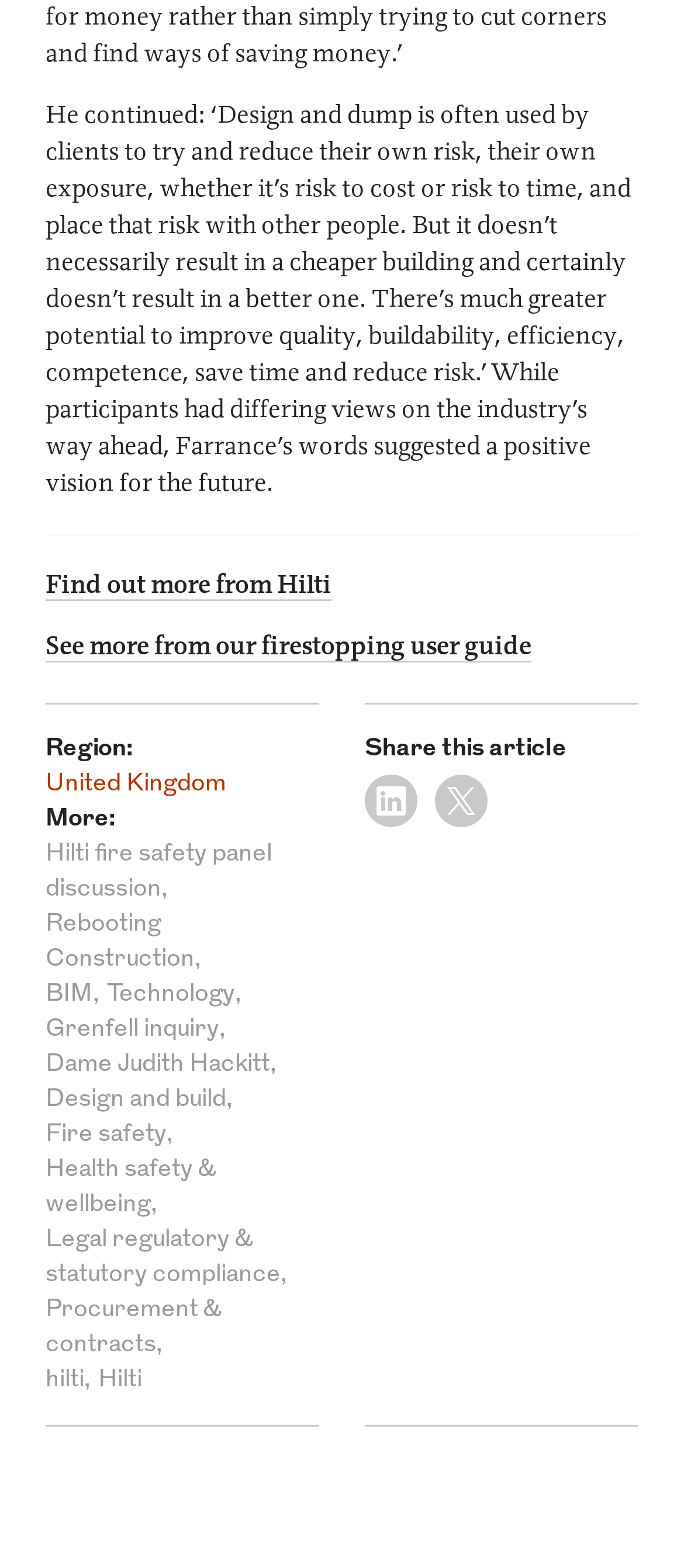Find the bounding box coordinates for the UI element that matches this description: "BIM".

[0.067, 0.626, 0.136, 0.643]